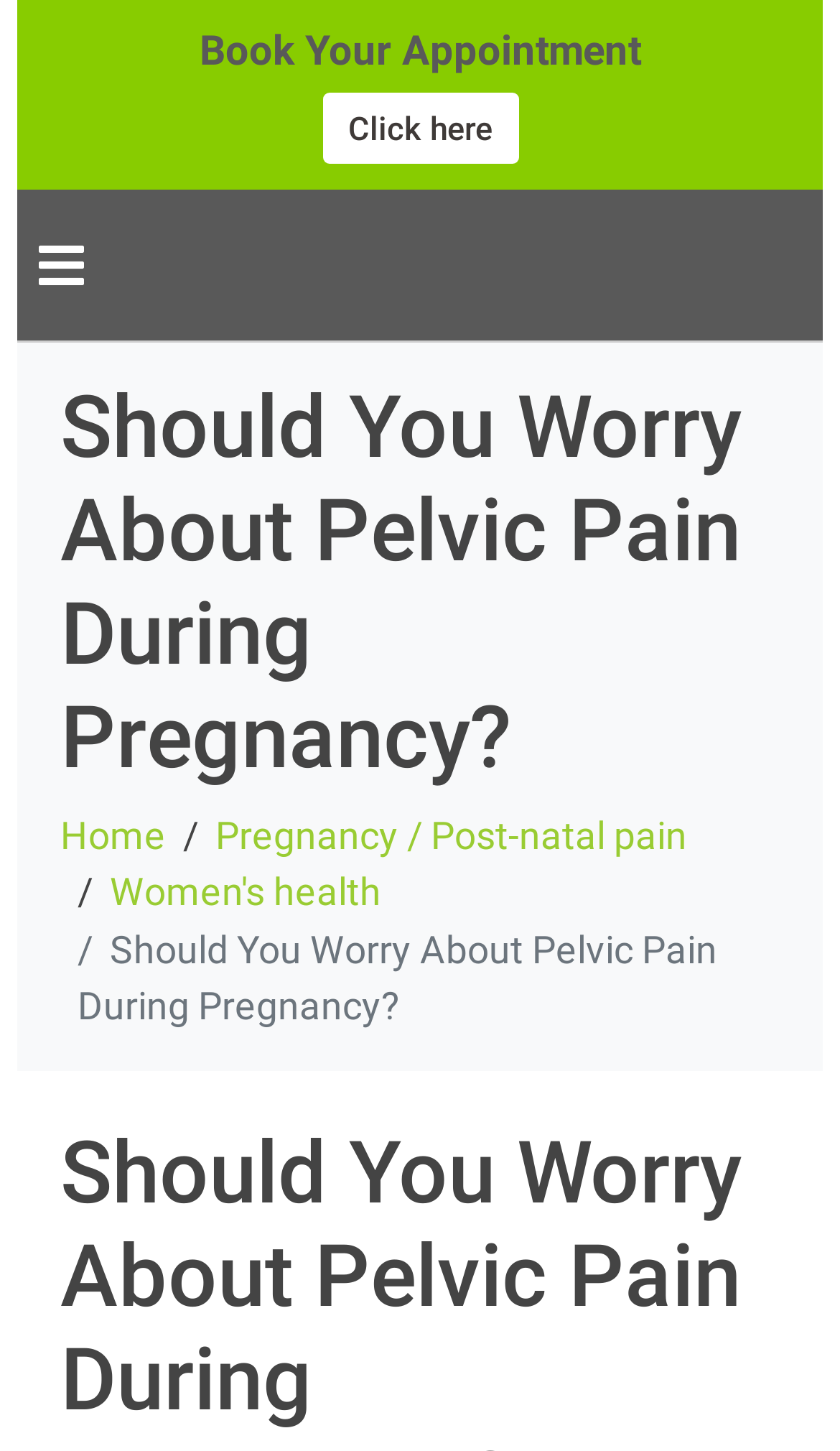Using the webpage screenshot, find the UI element described by Click here. Provide the bounding box coordinates in the format (top-left x, top-left y, bottom-right x, bottom-right y), ensuring all values are floating point numbers between 0 and 1.

[0.383, 0.064, 0.617, 0.113]